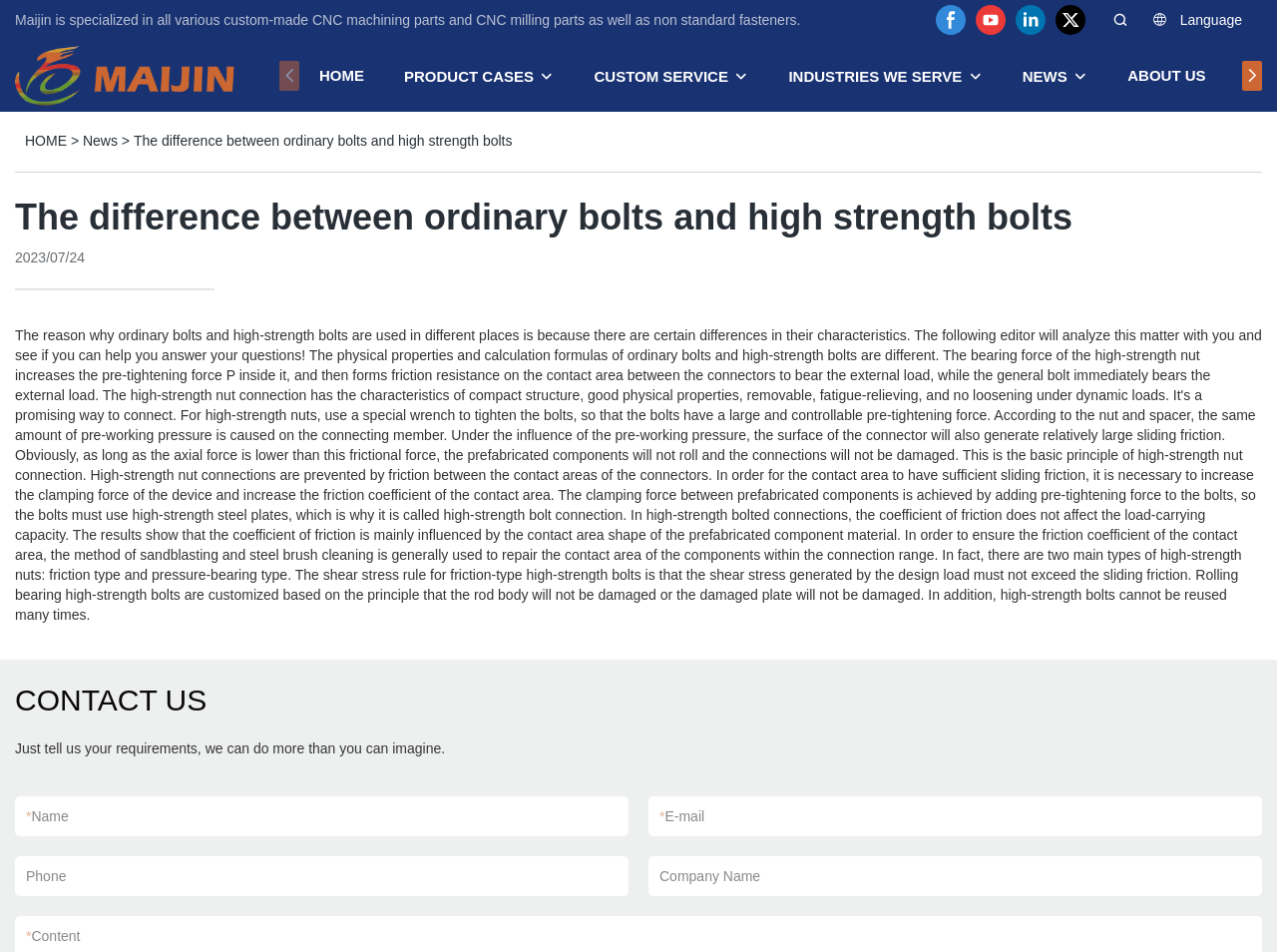Observe the image and answer the following question in detail: What is the purpose of the textboxes at the bottom of the webpage?

The textboxes at the bottom of the webpage are labeled as 'Name', 'E-mail', 'Phone', and 'Company Name', which suggests that they are meant for users to input their information in order to contact the company.